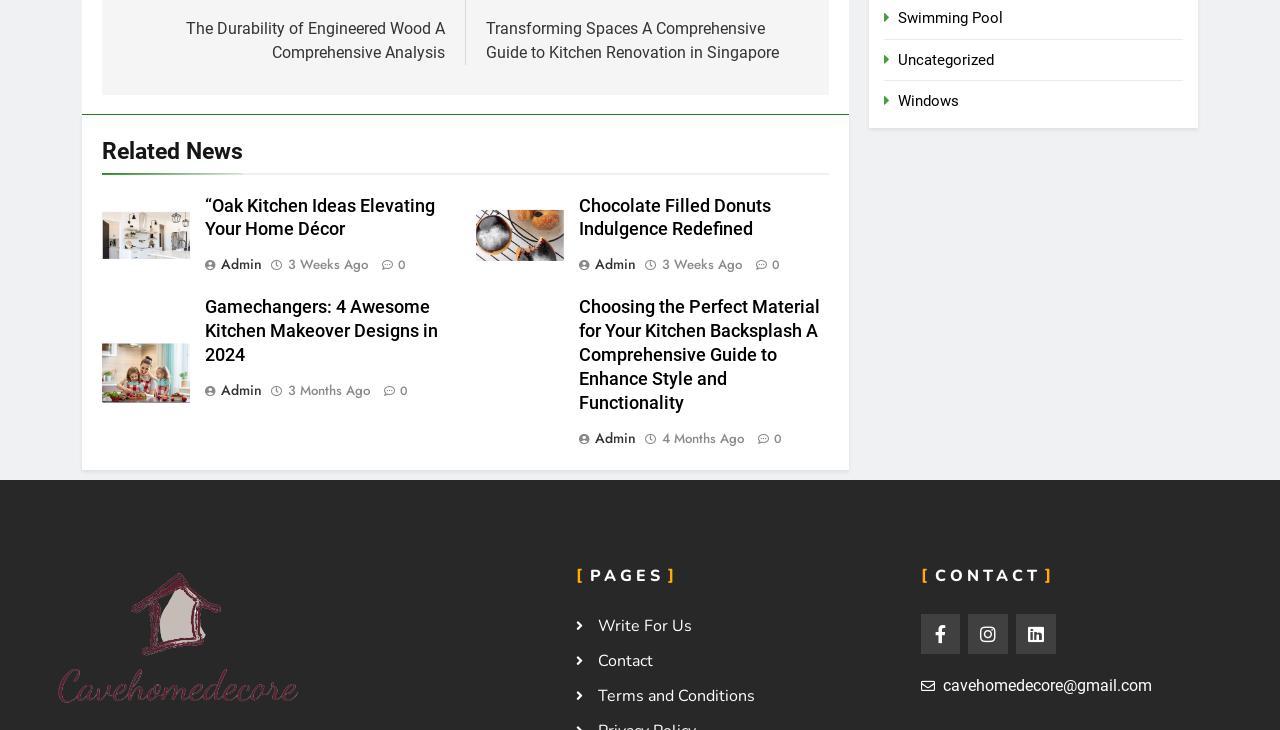Provide a one-word or one-phrase answer to the question:
How many articles are on this webpage?

4